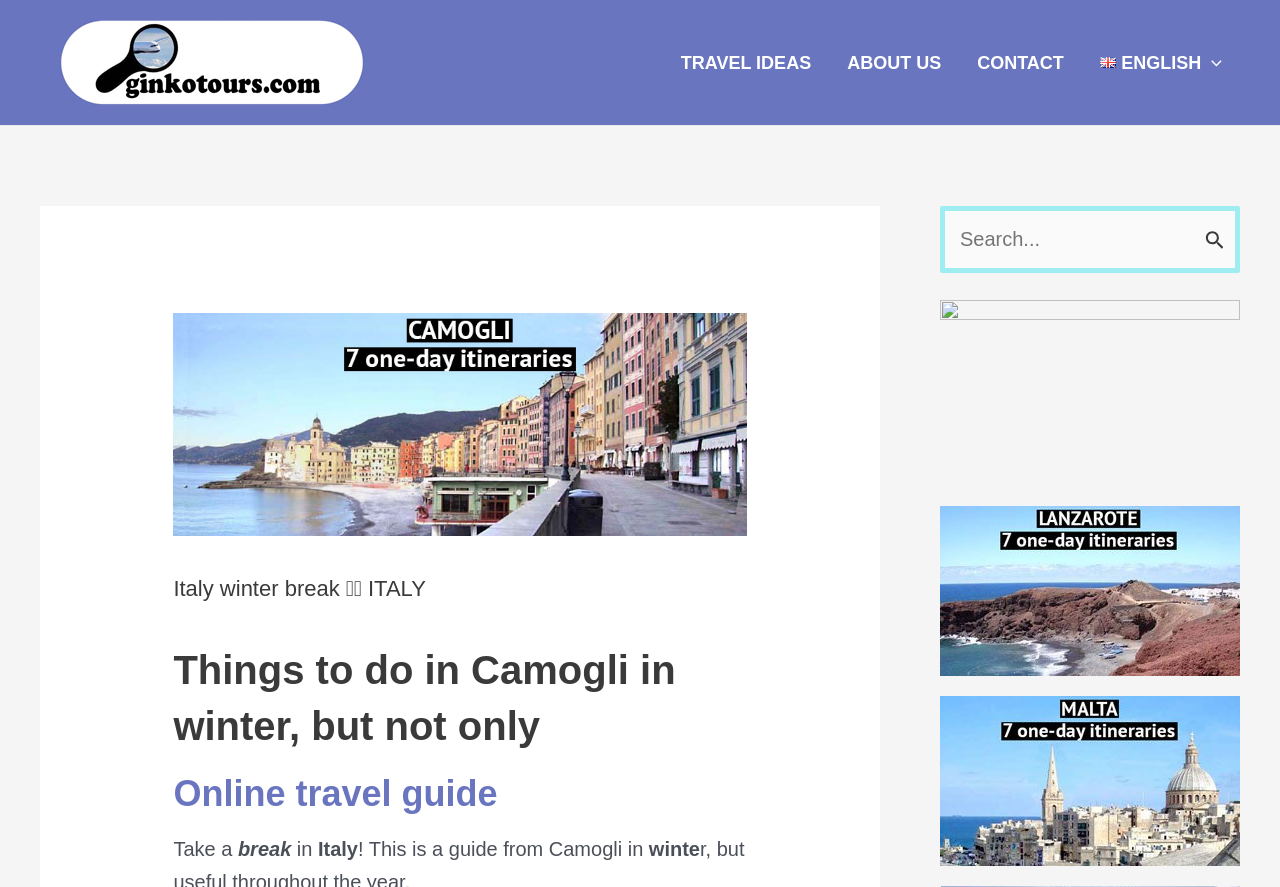Identify the bounding box of the HTML element described here: "parent_node: ENGLISH aria-label="Menu Toggle"". Provide the coordinates as four float numbers between 0 and 1: [left, top, right, bottom].

[0.938, 0.031, 0.955, 0.11]